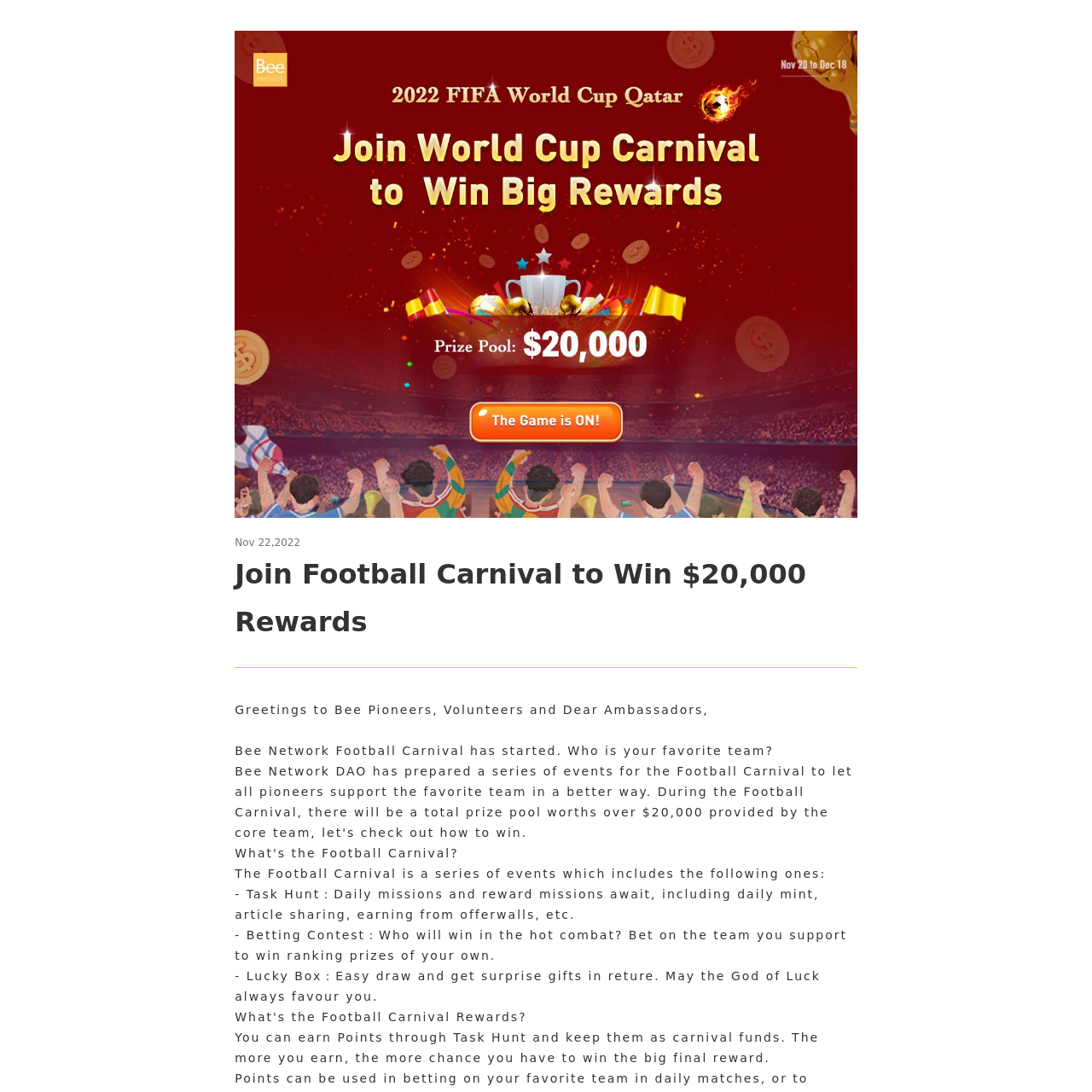Create a detailed narrative of the image inside the red-lined box.

The image appears to be an icon representing the football carnival event organized by the Bee Network, which promotes participation and engagement through various activities. This carnival, launched on November 22, 2022, invites participants to celebrate their favorite teams while engaging in challenges that come with rewards. The carnival features exciting elements such as a Task Hunt, where users can complete daily missions to earn points, a Betting Contest that allows users to wager on their preferred teams for a chance at prizes, and a Lucky Box for surprise gifts. Overall, the image encapsulates the festive spirit and competitive nature of the event, appealing to both football enthusiasts and blockchain supporters.